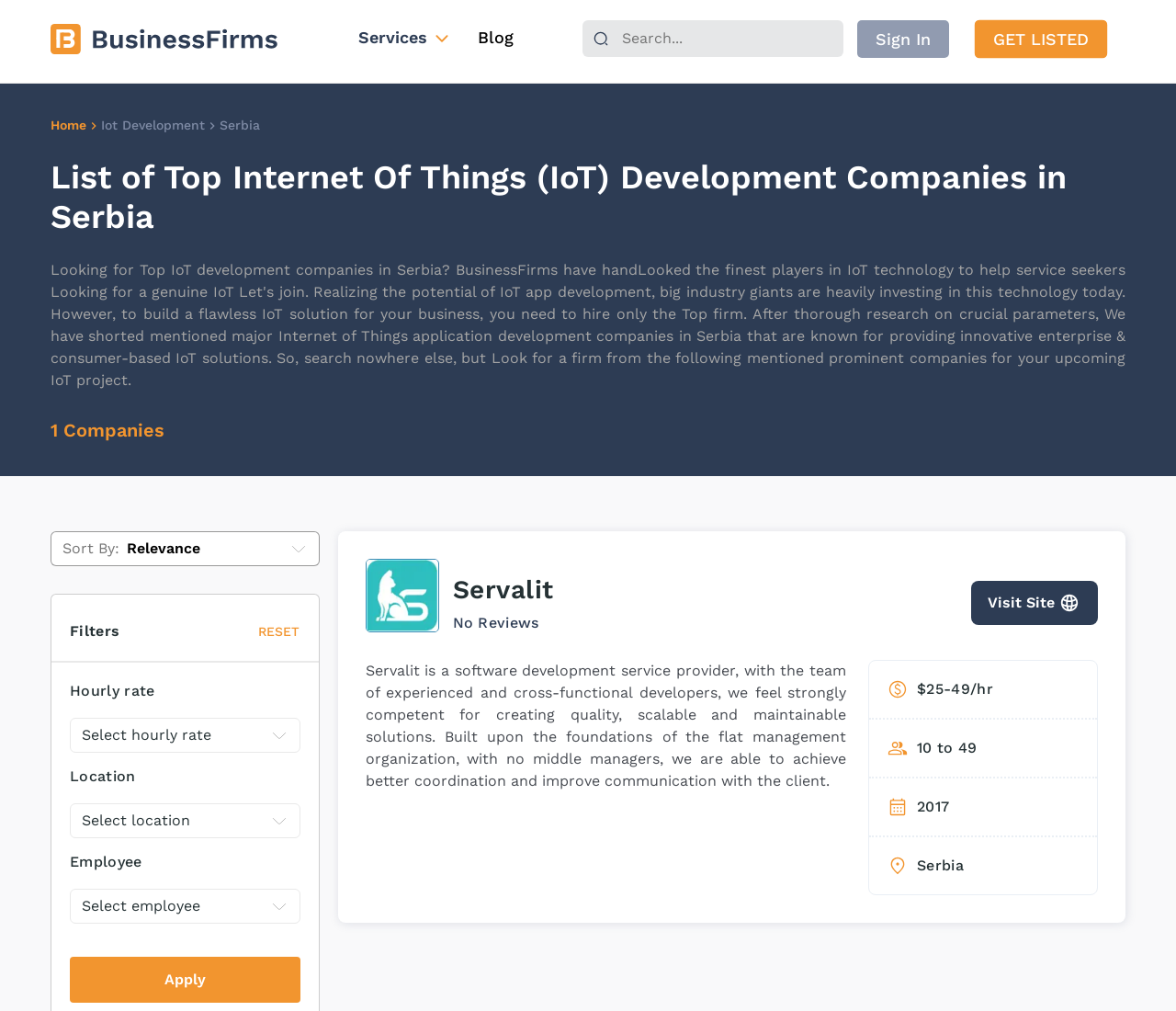Locate the bounding box coordinates of the element that should be clicked to fulfill the instruction: "Sign in to the website".

[0.729, 0.02, 0.807, 0.057]